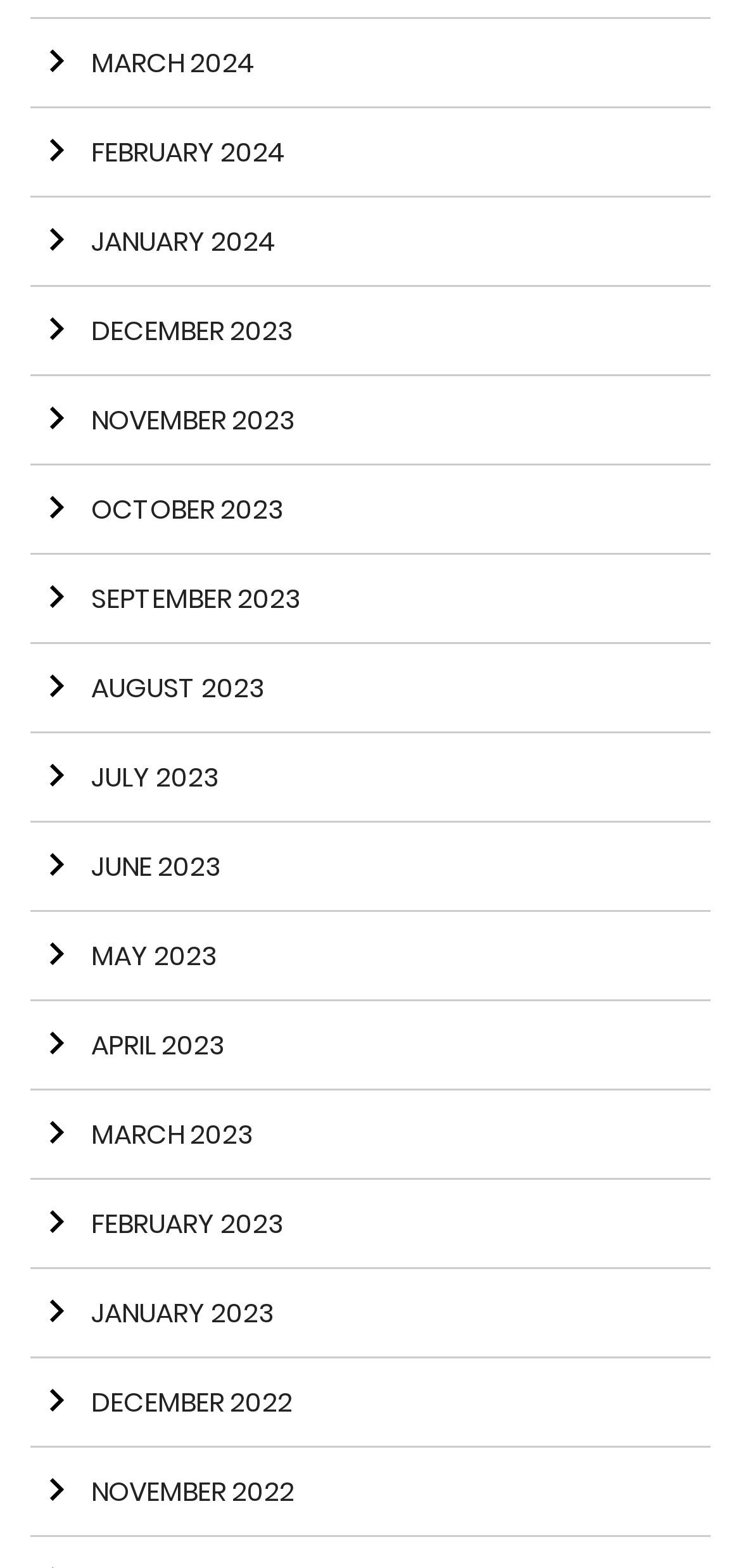Find the bounding box coordinates of the element to click in order to complete the given instruction: "go to FEBRUARY 2024."

[0.041, 0.069, 0.959, 0.126]